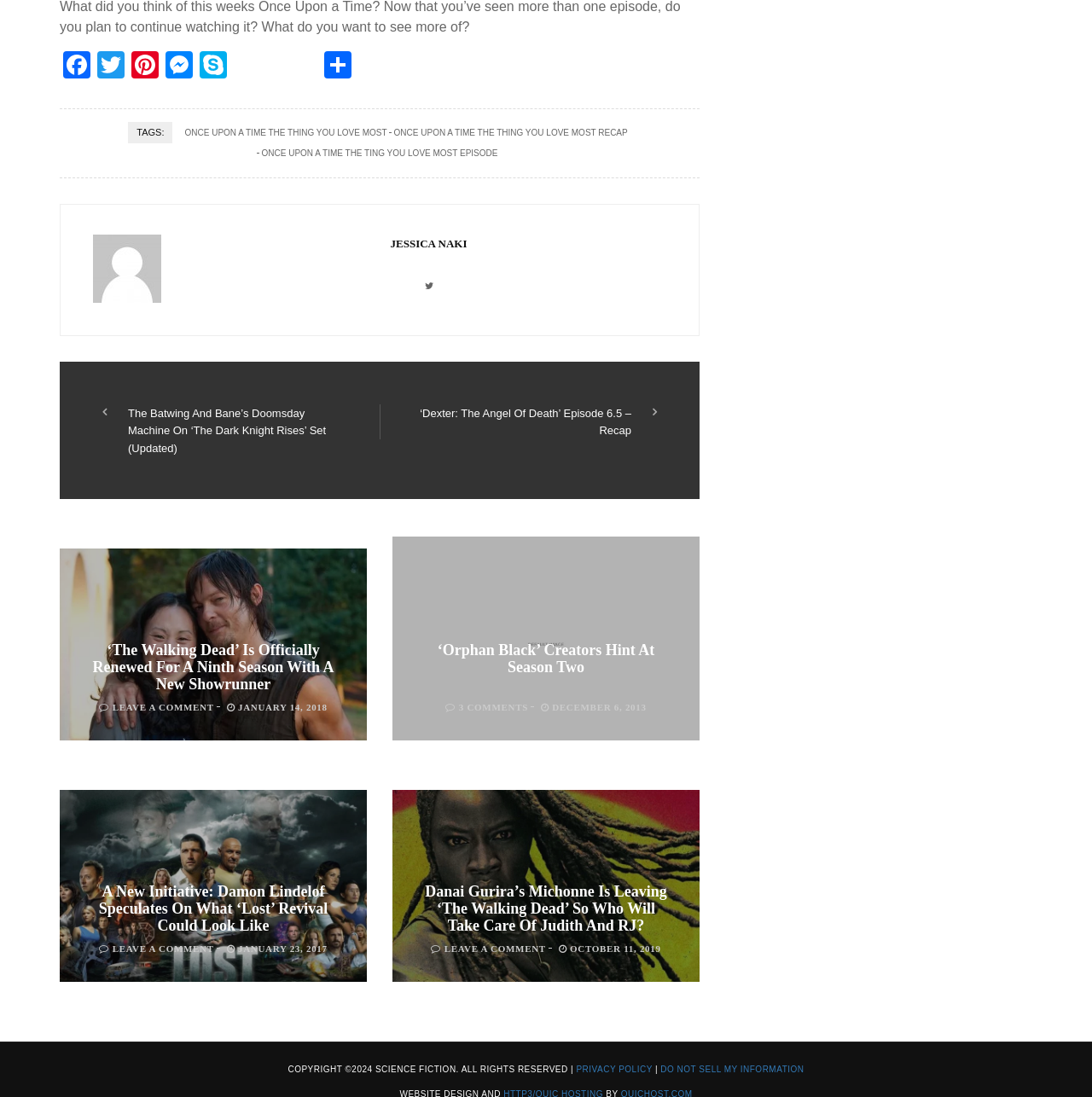How many articles are on the webpage?
Using the information from the image, answer the question thoroughly.

There are three articles on the webpage, each with a figure, heading, and links. The articles are stacked vertically, with the first article starting from [0.043, 0.479, 0.348, 0.675], the second article starting from [0.348, 0.479, 0.652, 0.675], and the third article starting from [0.043, 0.699, 0.348, 0.895].